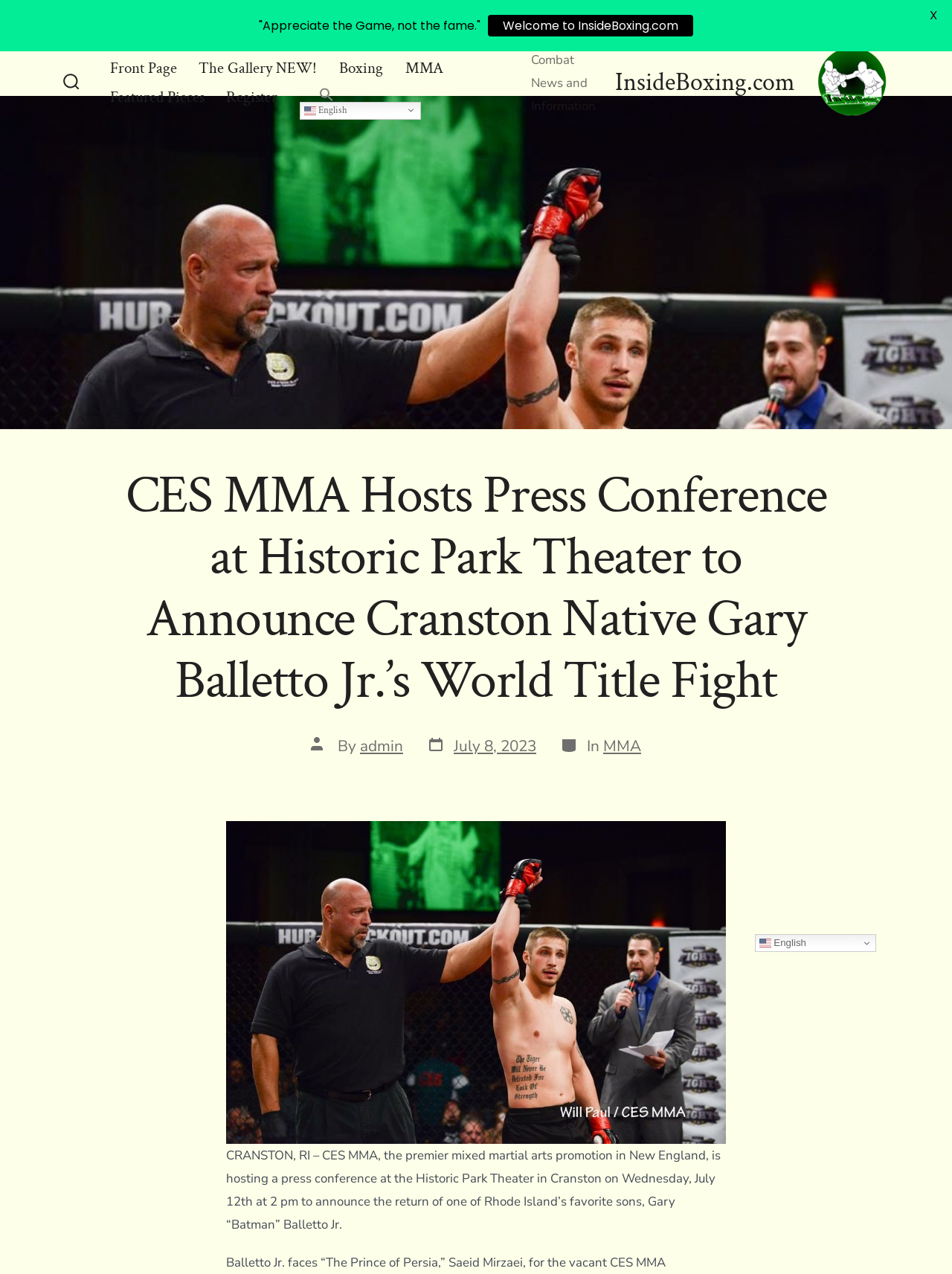Identify and provide the main heading of the webpage.

CES MMA Hosts Press Conference at Historic Park Theater to Announce Cranston Native Gary Balletto Jr.’s World Title Fight